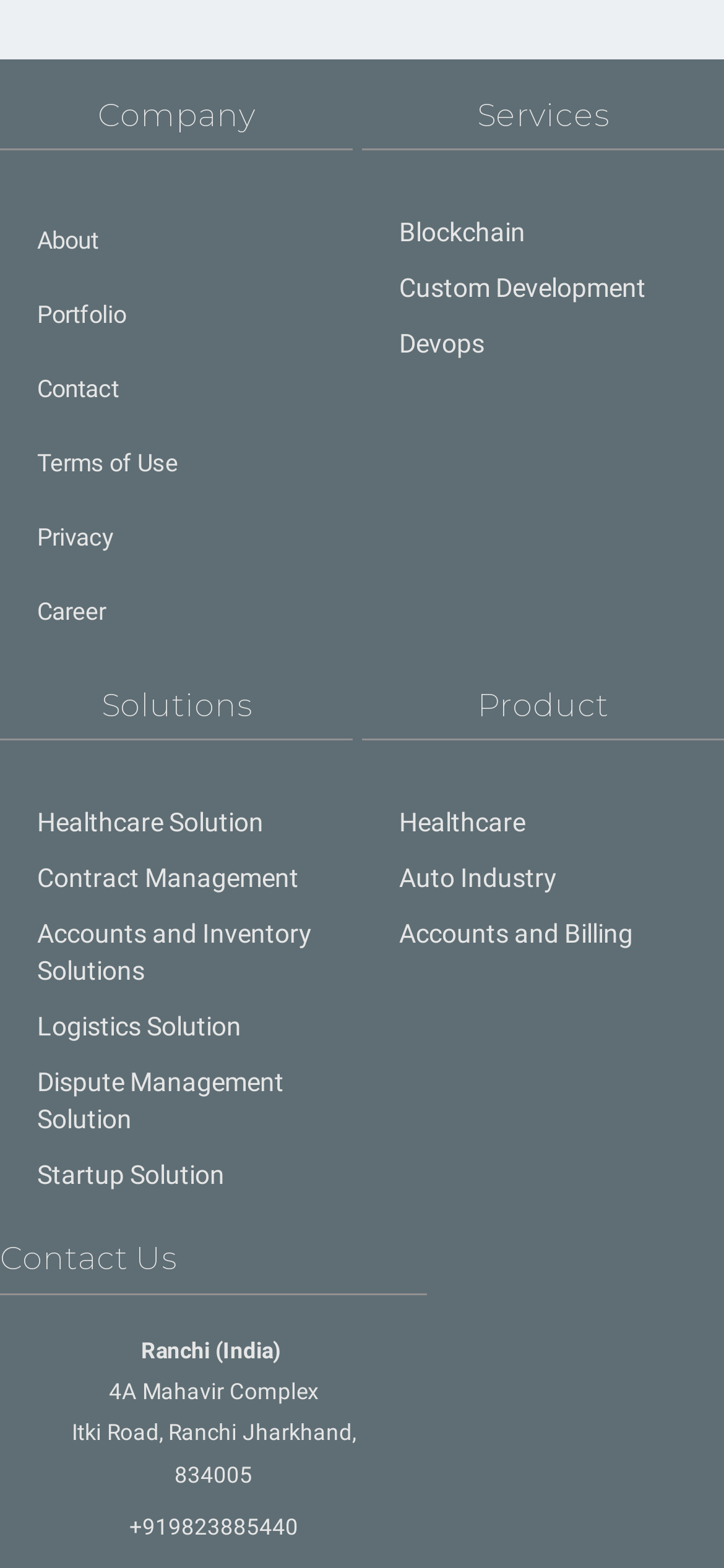Carefully examine the image and provide an in-depth answer to the question: How many main sections are on the webpage?

The main sections on the webpage can be identified by looking at the headings, which include 'Company', 'Services', 'Solutions', and 'Product'. These headings are evenly spaced across the top of the webpage, indicating that they are the main sections.